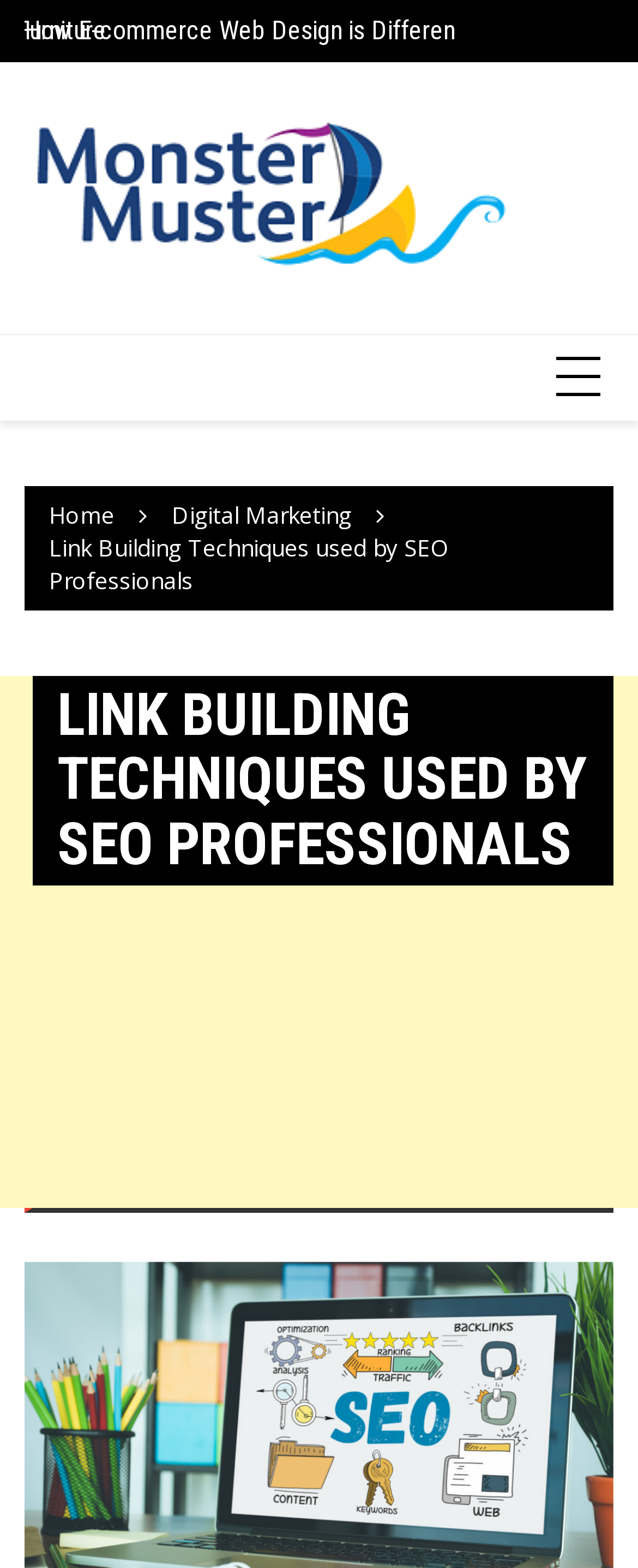What is the purpose of the webpage?
Give a one-word or short-phrase answer derived from the screenshot.

SEO information